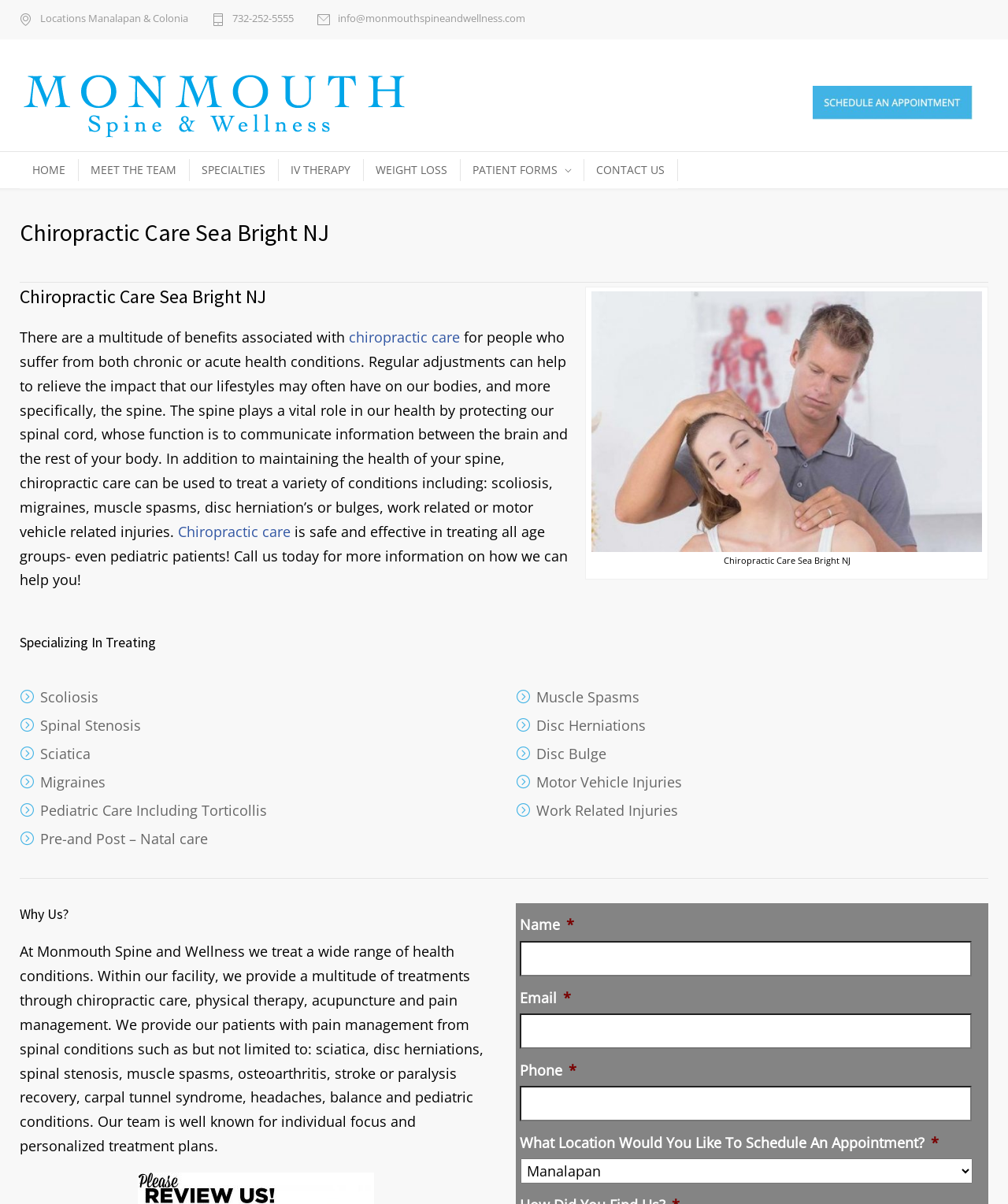Identify the coordinates of the bounding box for the element described below: "name="input_4"". Return the coordinates as four float numbers between 0 and 1: [left, top, right, bottom].

[0.516, 0.902, 0.964, 0.931]